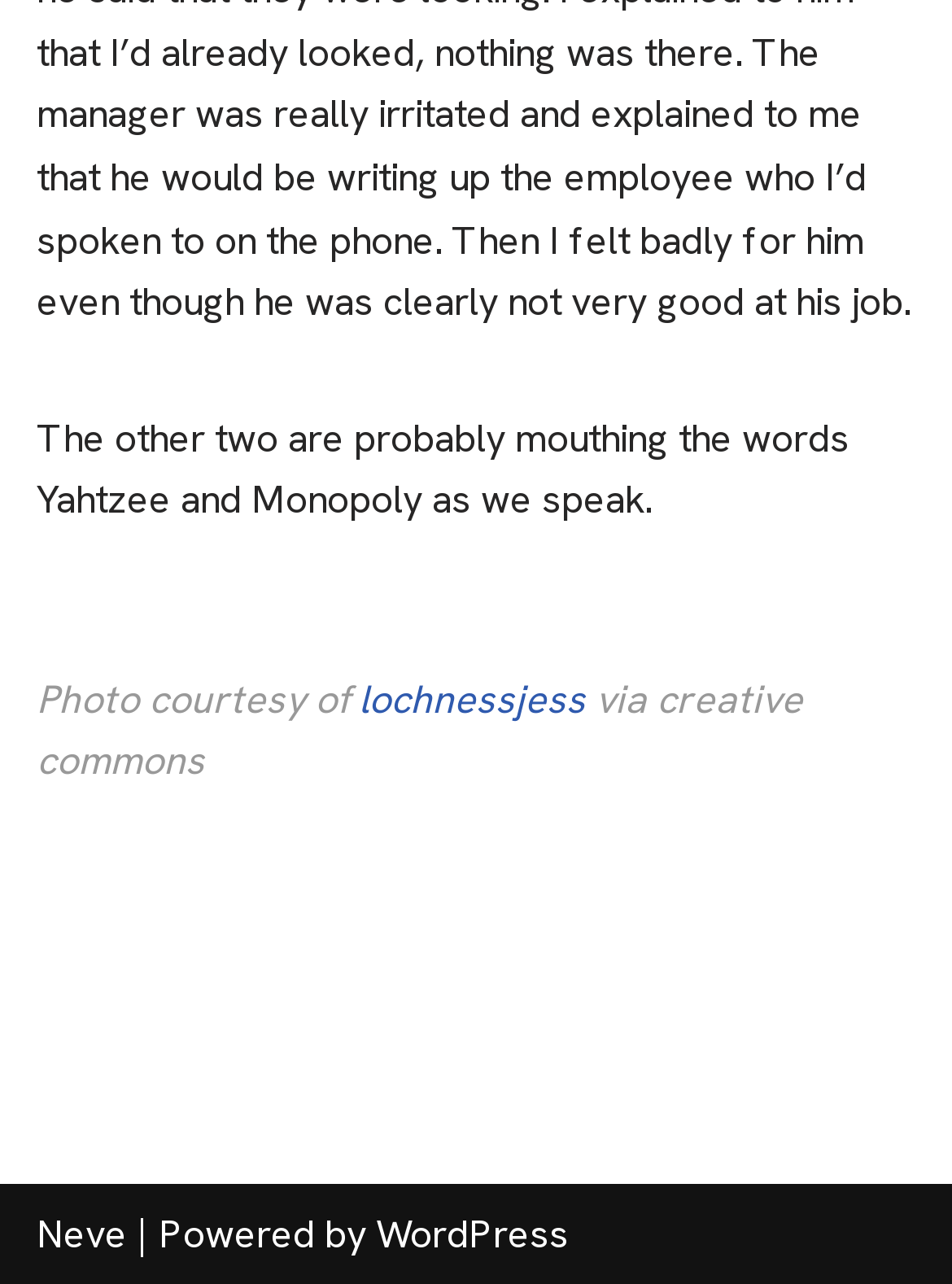Find the bounding box coordinates for the HTML element described in this sentence: "WordPress". Provide the coordinates as four float numbers between 0 and 1, in the format [left, top, right, bottom].

[0.395, 0.941, 0.597, 0.981]